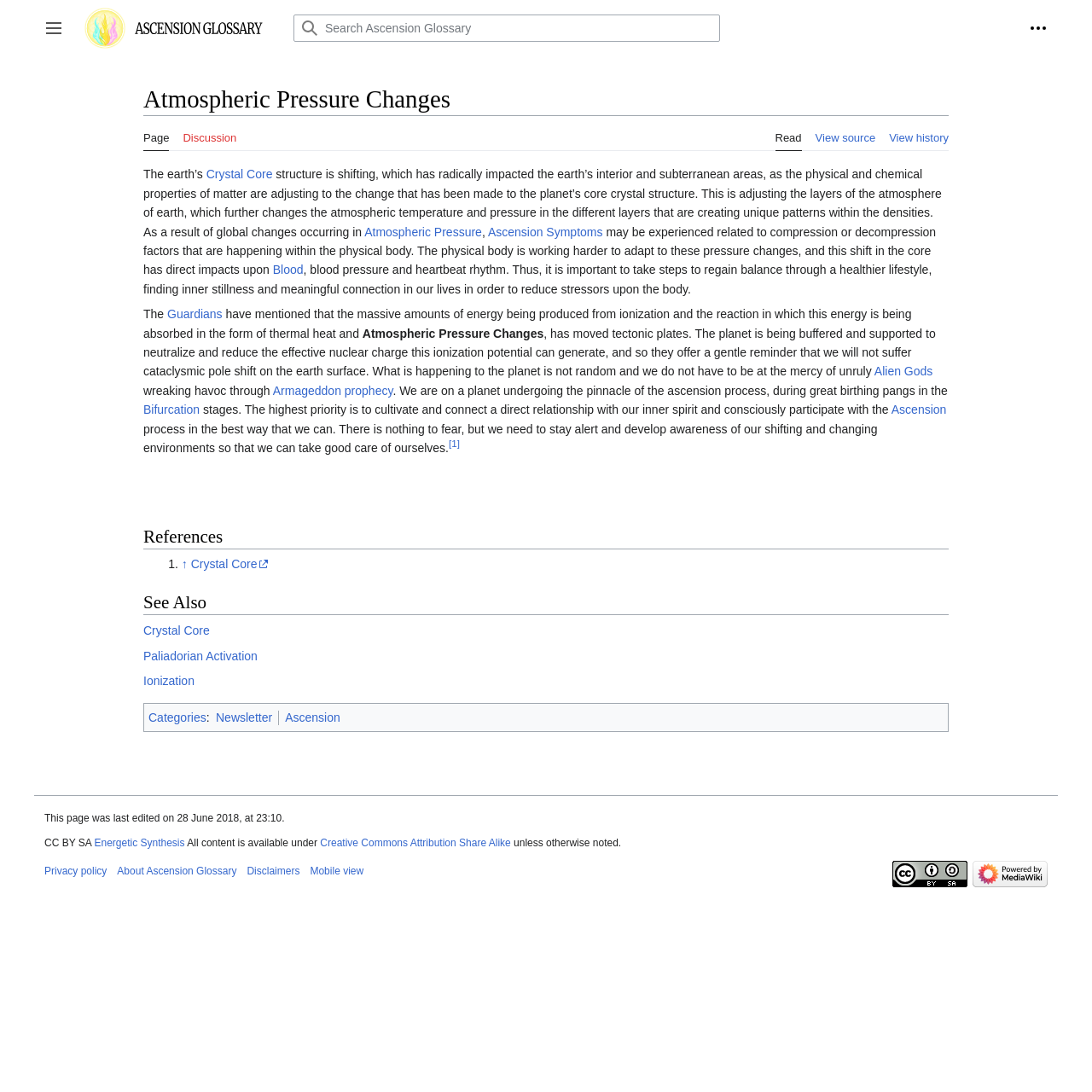Specify the bounding box coordinates of the region I need to click to perform the following instruction: "View history". The coordinates must be four float numbers in the range of 0 to 1, i.e., [left, top, right, bottom].

[0.814, 0.107, 0.869, 0.139]